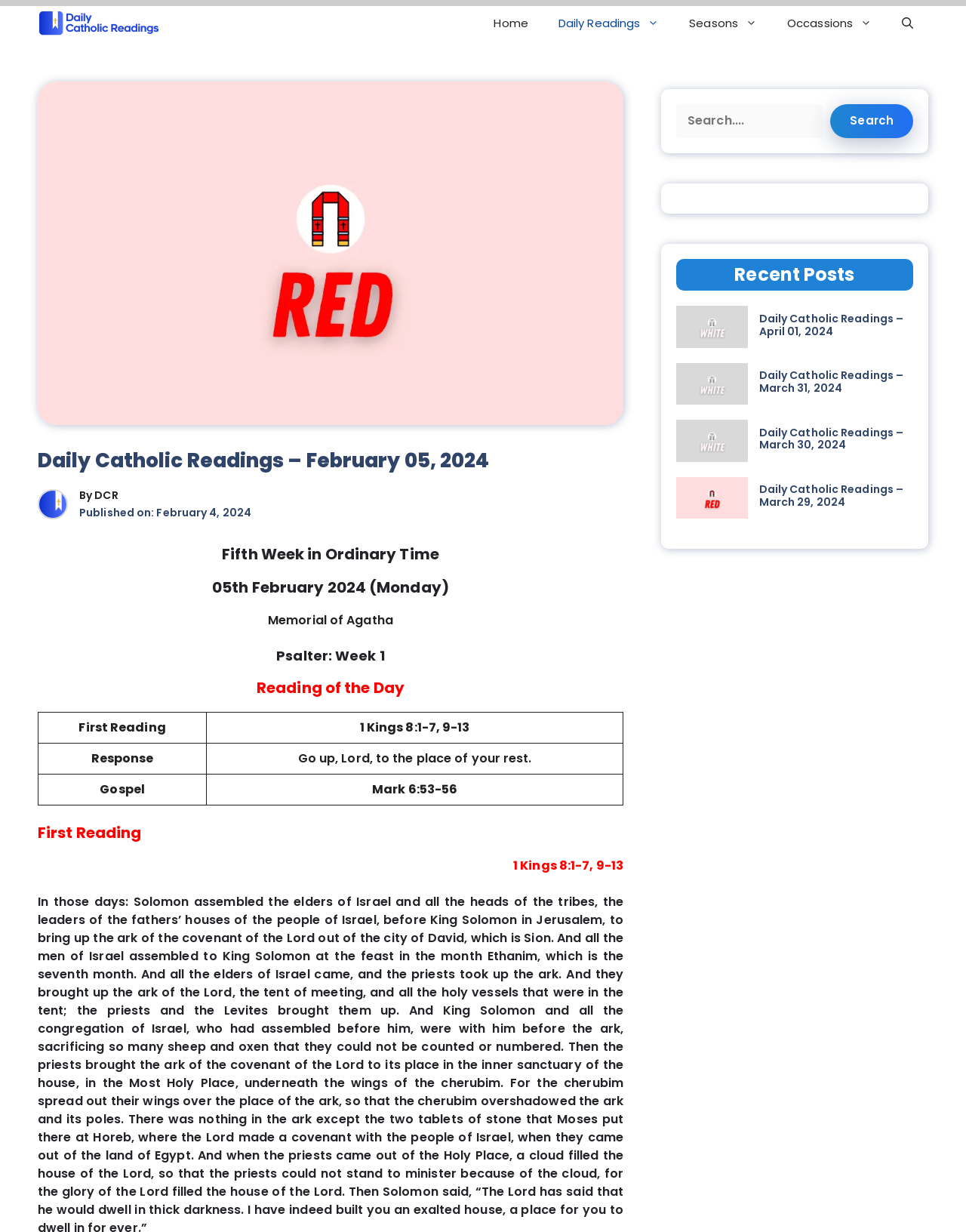What is the psalter for today?
Provide a thorough and detailed answer to the question.

I found the psalter for today by looking at the heading 'Psalter: Week 1' which indicates that the psalter for today is week 1.